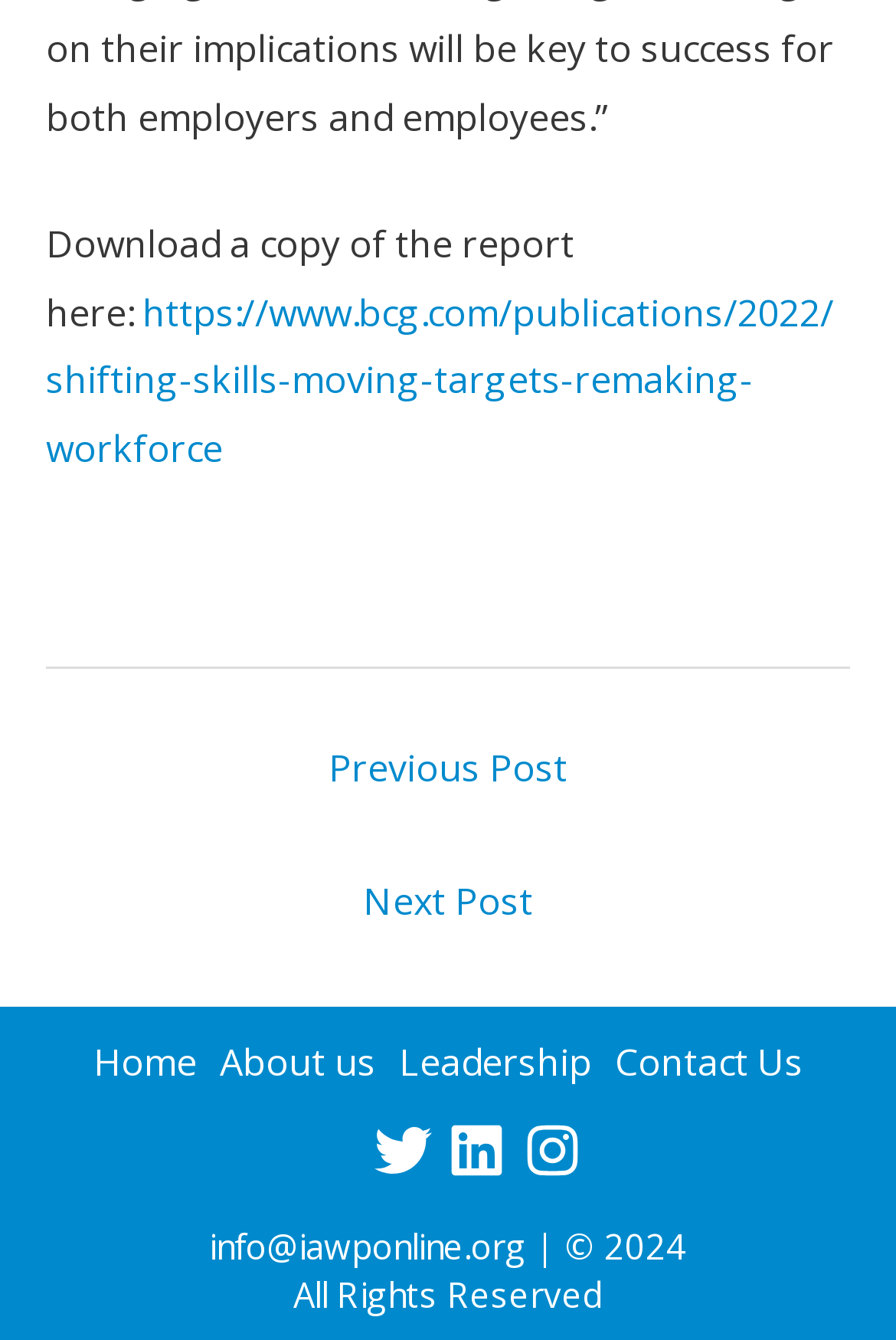Identify the bounding box coordinates of the region that should be clicked to execute the following instruction: "Visit home page".

[0.104, 0.773, 0.219, 0.811]